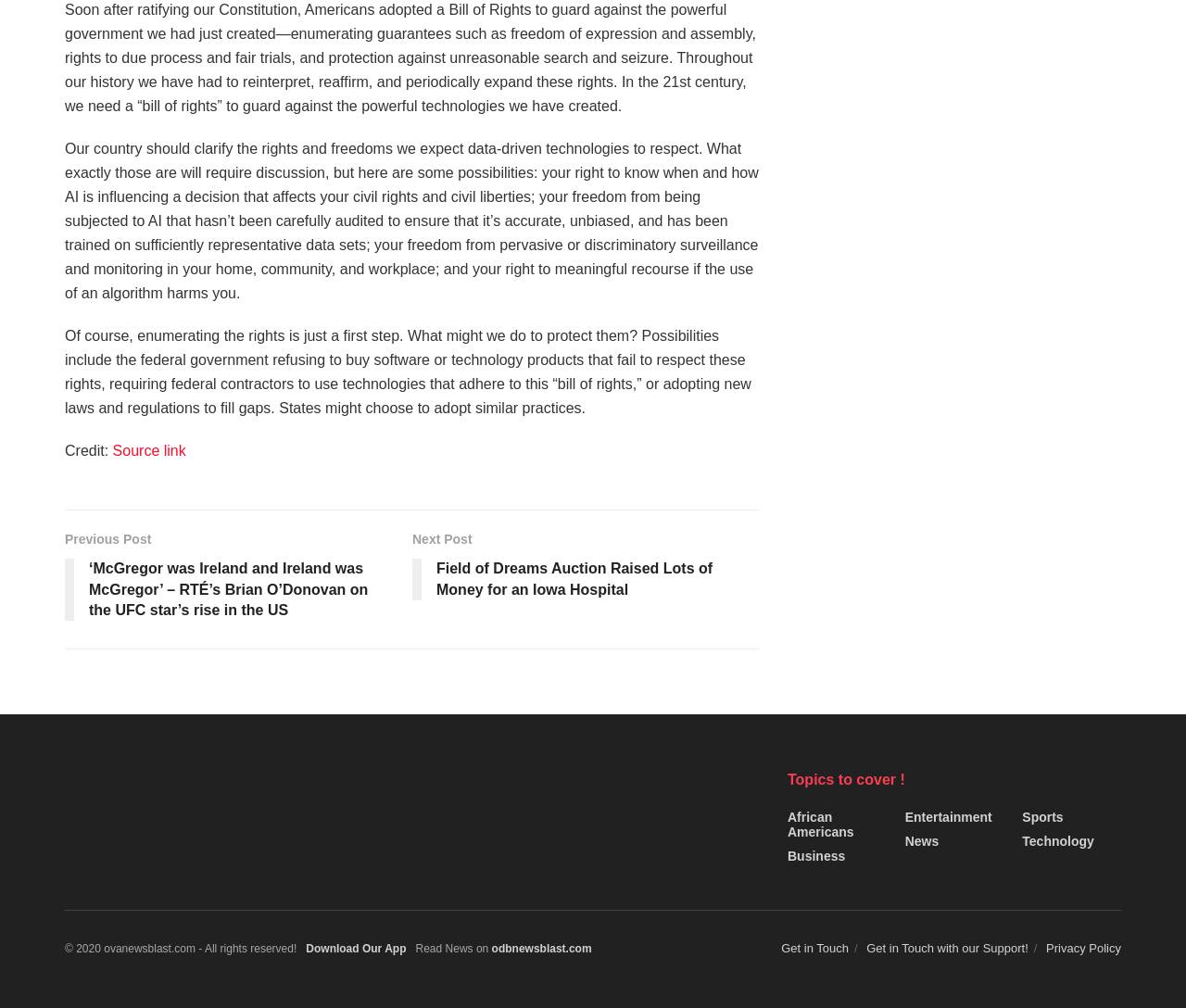Answer the following in one word or a short phrase: 
What is the topic of the first article?

Bill of Rights